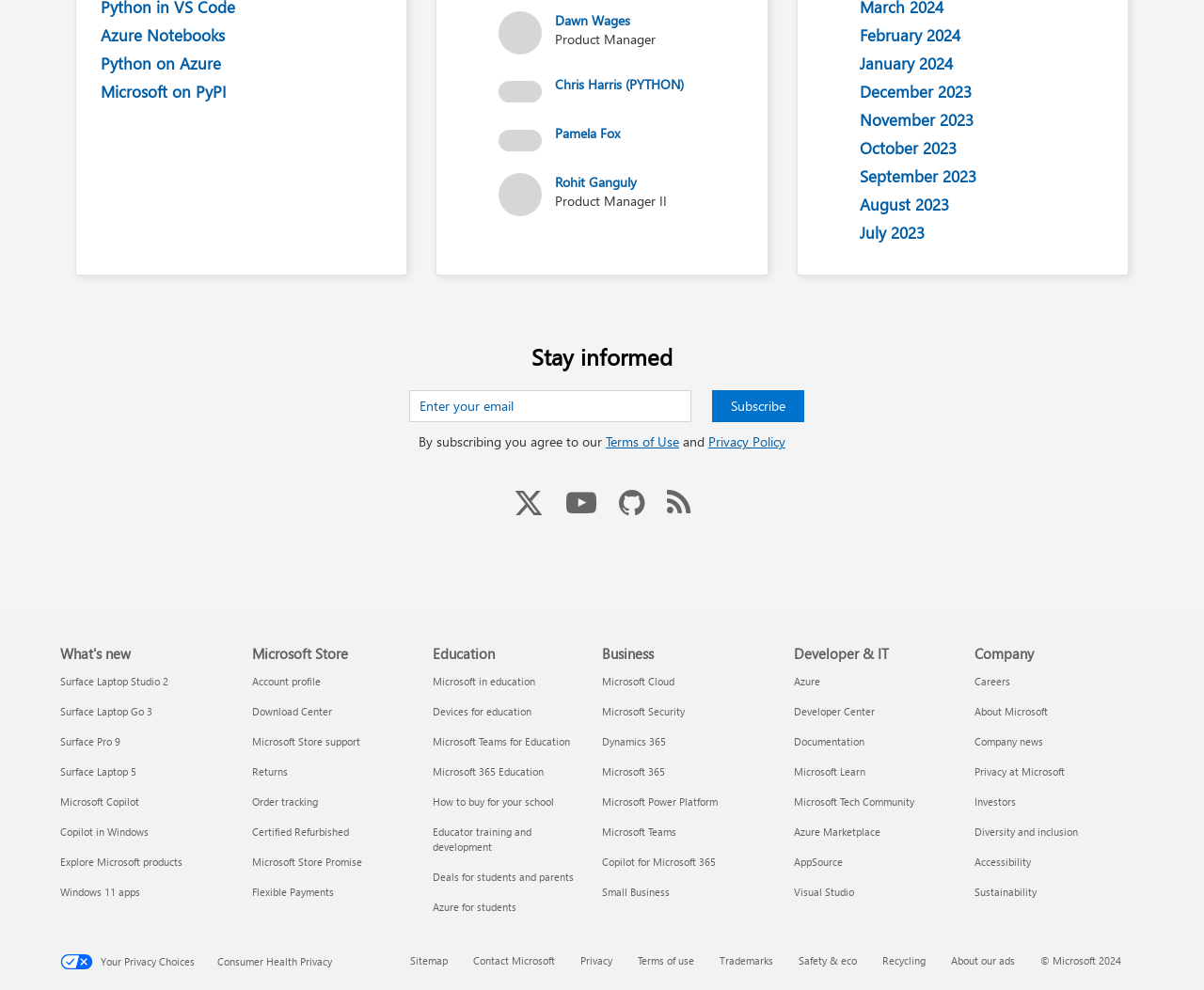Kindly determine the bounding box coordinates for the clickable area to achieve the given instruction: "Read the blog of Diamond Geezer".

None